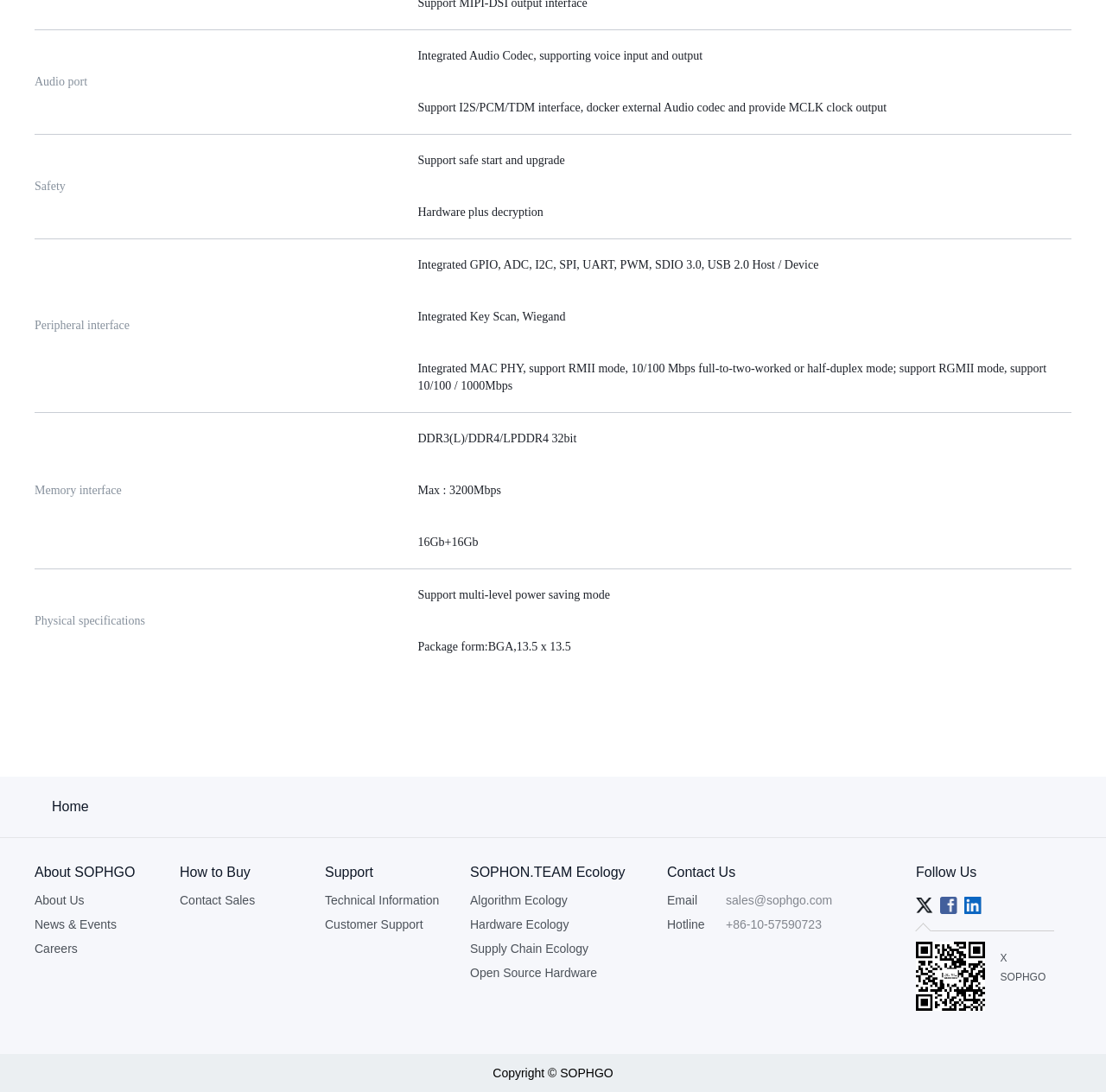What is the hotline number for contact?
Please give a well-detailed answer to the question.

In the 'Contact Us' section, I found a link element with the text '+86-10-57590723', which indicates that this is the hotline number for contact.